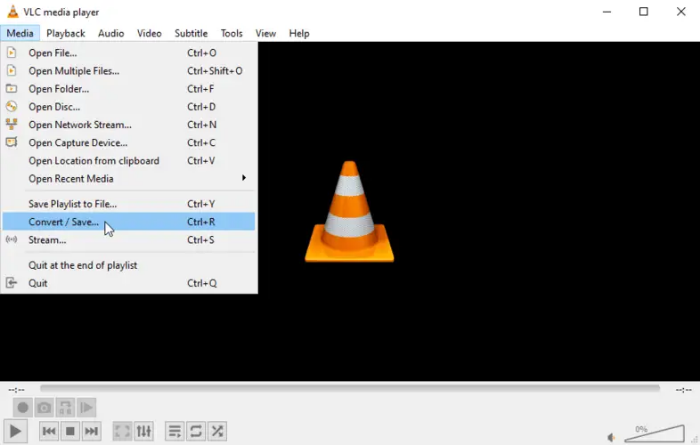Use a single word or phrase to answer the question: 
What is the purpose of the 'Convert / Save' feature?

To convert media files into different formats